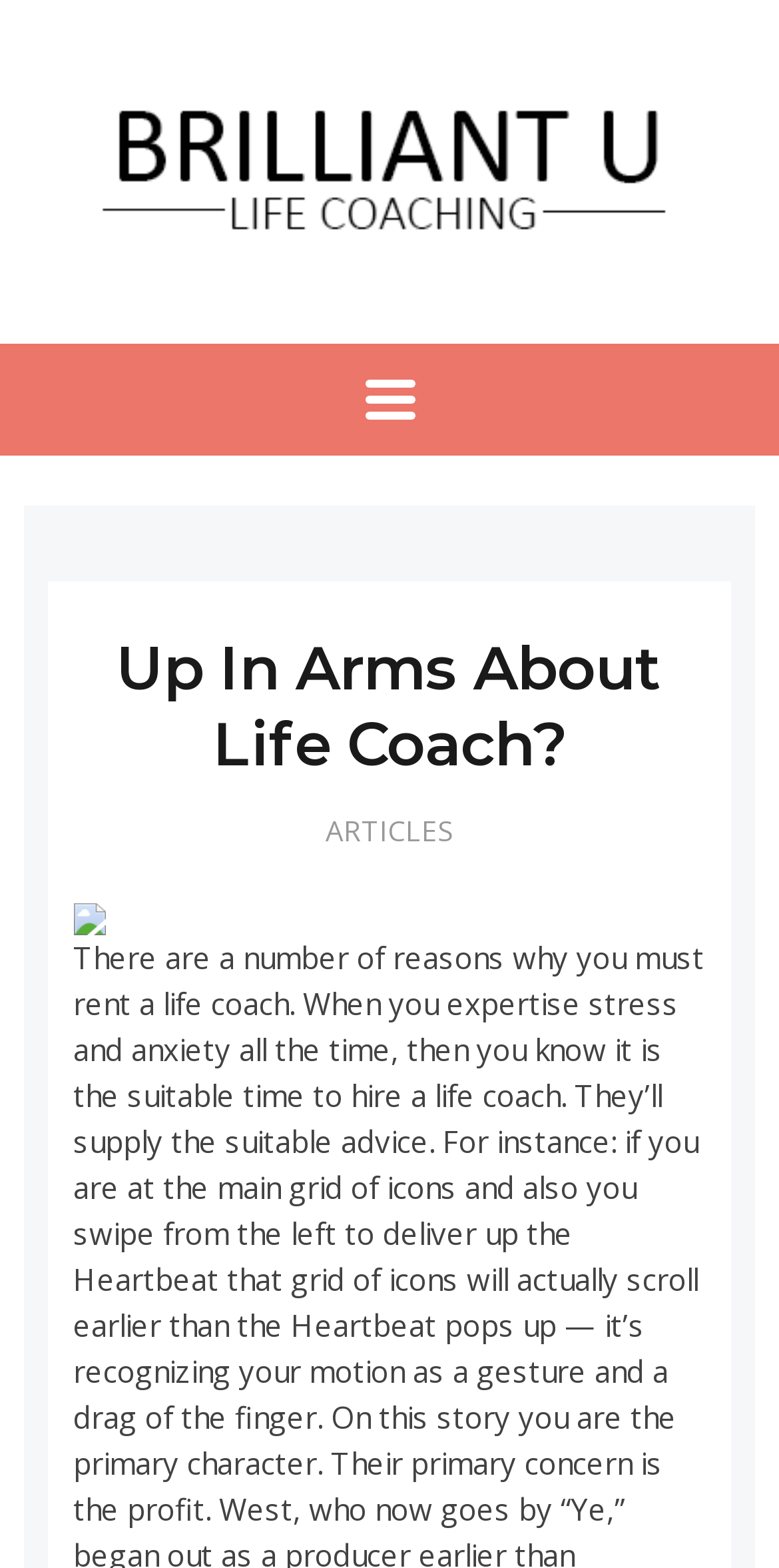Please determine the bounding box coordinates, formatted as (top-left x, top-left y, bottom-right x, bottom-right y), with all values as floating point numbers between 0 and 1. Identify the bounding box of the region described as: Menu

[0.404, 0.219, 0.596, 0.291]